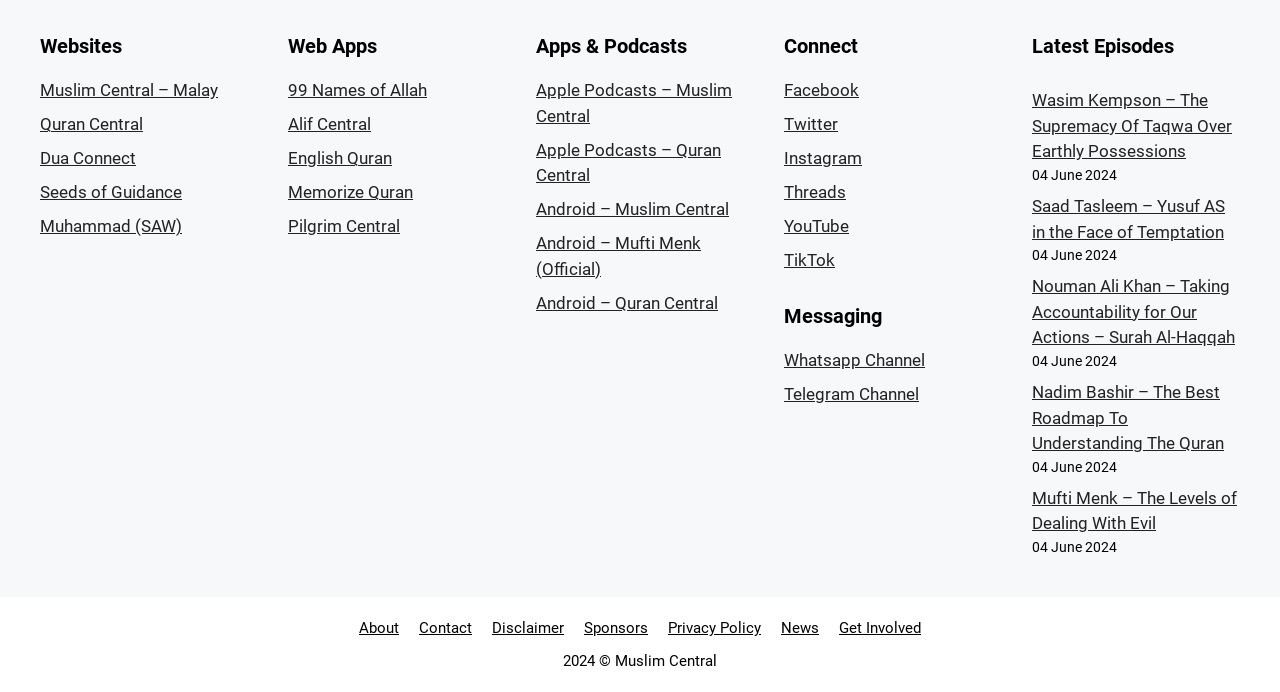Could you indicate the bounding box coordinates of the region to click in order to complete this instruction: "Check the About page".

[0.28, 0.895, 0.312, 0.921]